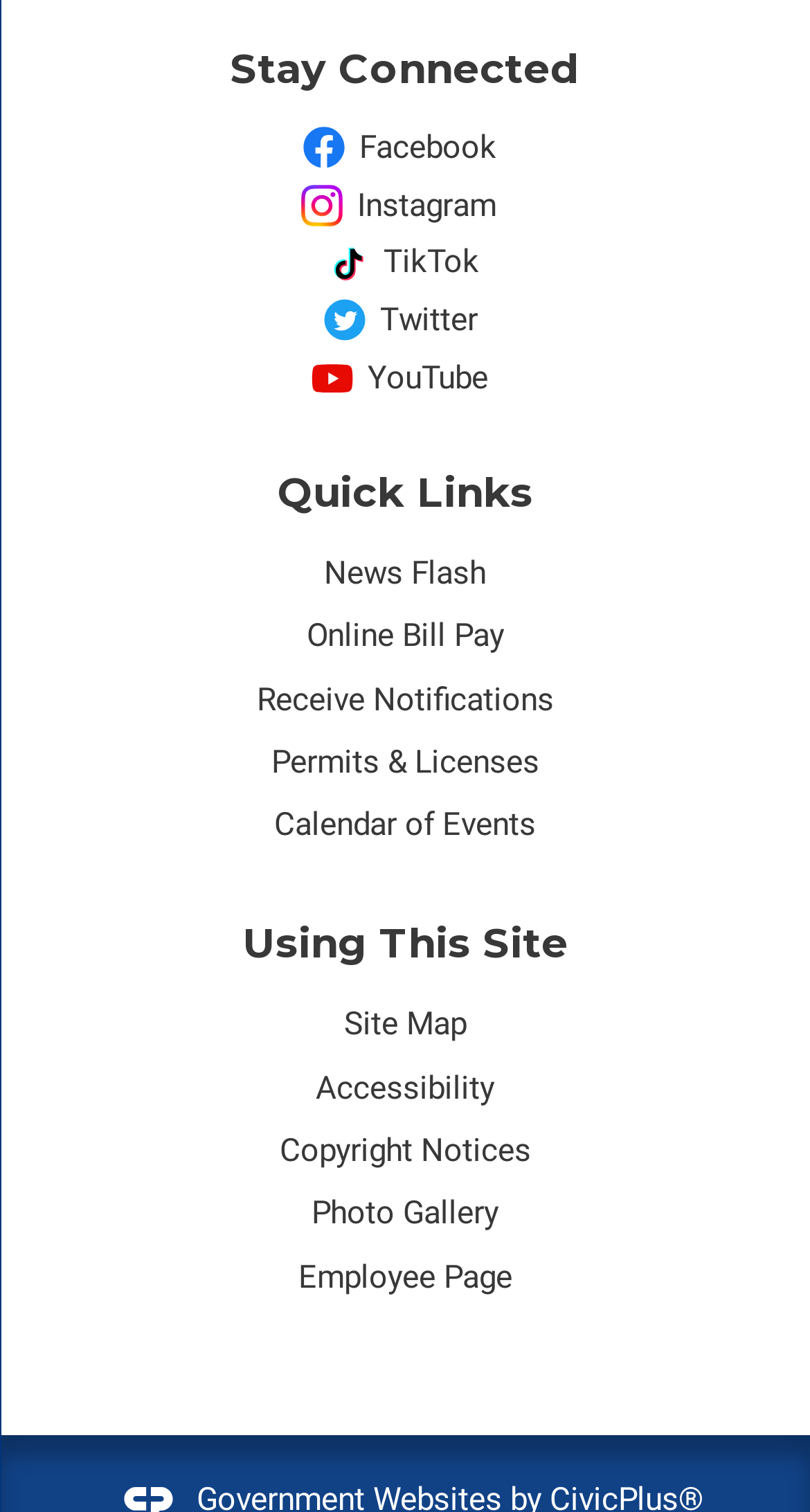Find and provide the bounding box coordinates for the UI element described here: "Menu". The coordinates should be given as four float numbers between 0 and 1: [left, top, right, bottom].

None